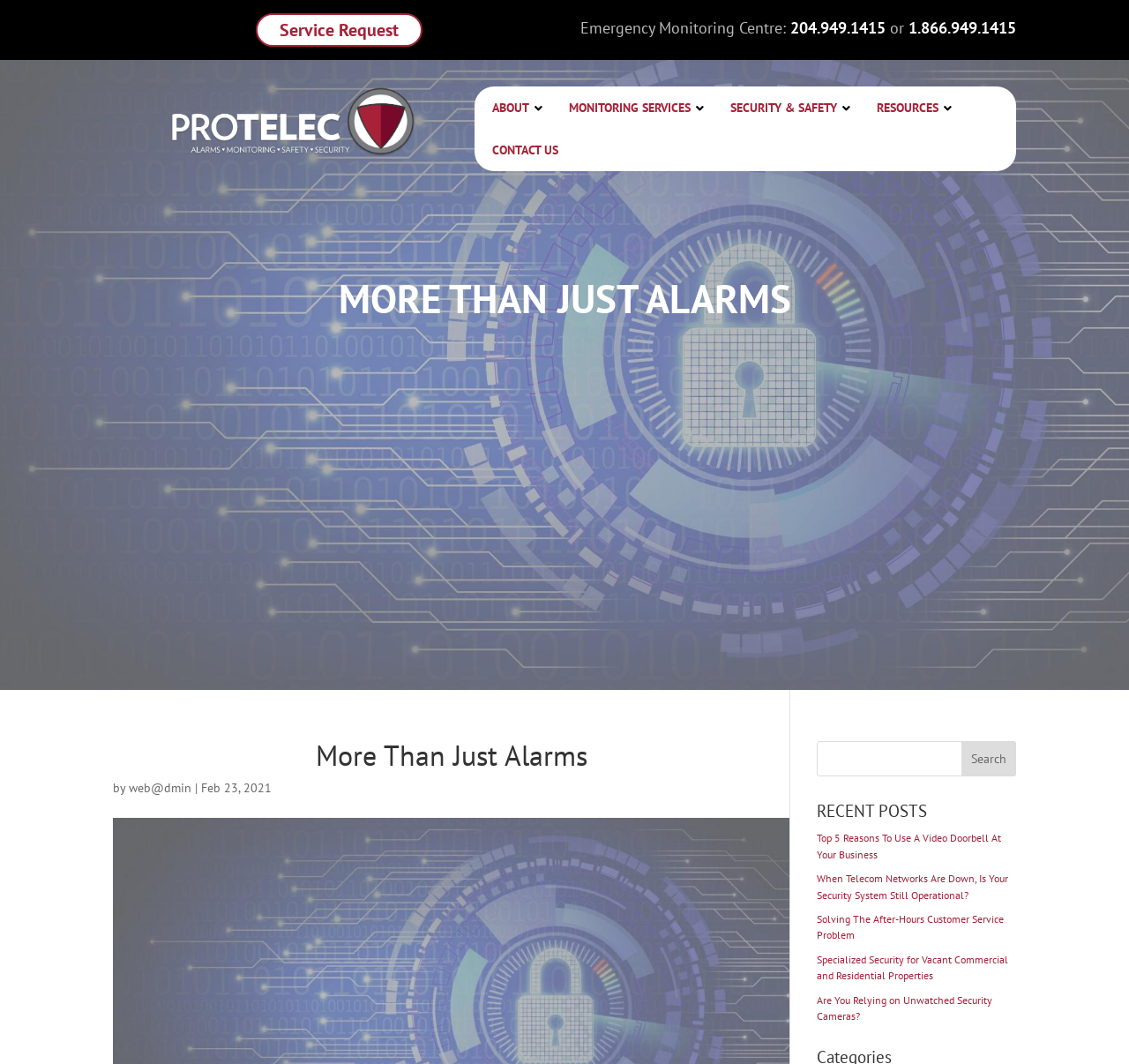Determine the bounding box coordinates for the element that should be clicked to follow this instruction: "Click on 'Shopify Lite'". The coordinates should be given as four float numbers between 0 and 1, in the format [left, top, right, bottom].

None